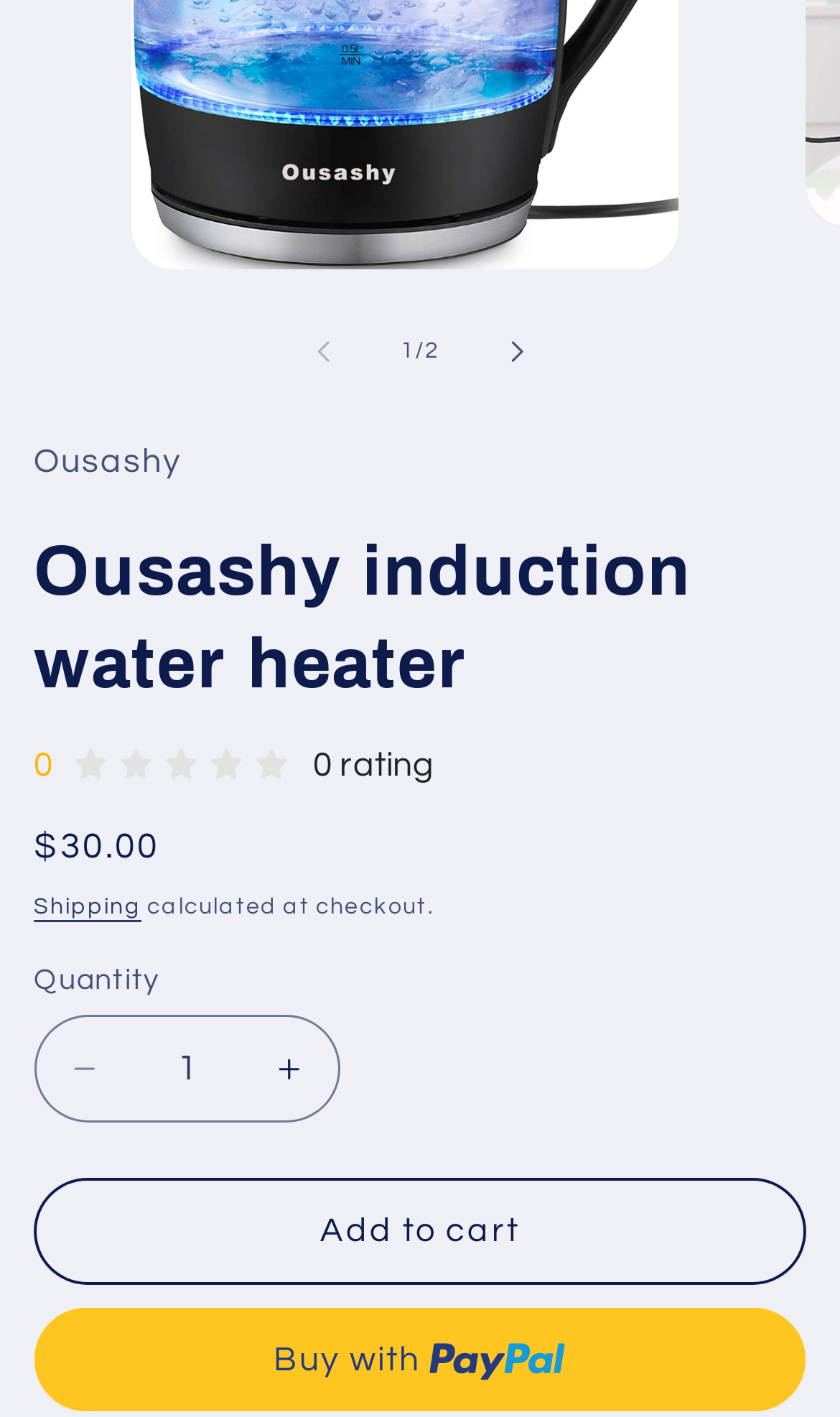Provide the bounding box coordinates of the HTML element described by the text: "Shipping". The coordinates should be in the format [left, top, right, bottom] with values between 0 and 1.

[0.04, 0.631, 0.168, 0.647]